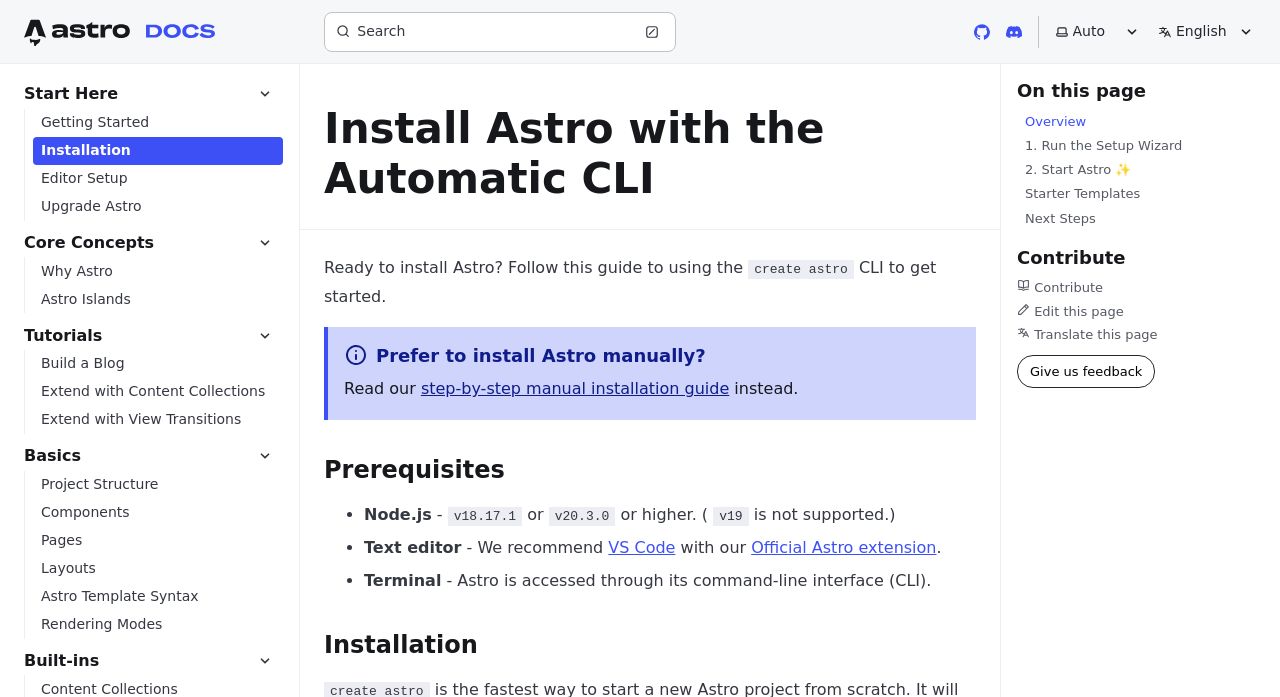Find the bounding box coordinates for the UI element that matches this description: "Build a Blog".

[0.026, 0.502, 0.221, 0.542]